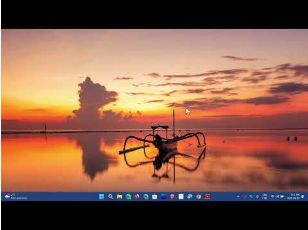What is reflected on the water's surface?
Refer to the image and give a detailed response to the question.

According to the caption, the vibrant hues of the sunset are 'reflecting beautifully on the calm surface of the water, creating a mirror-like effect'.